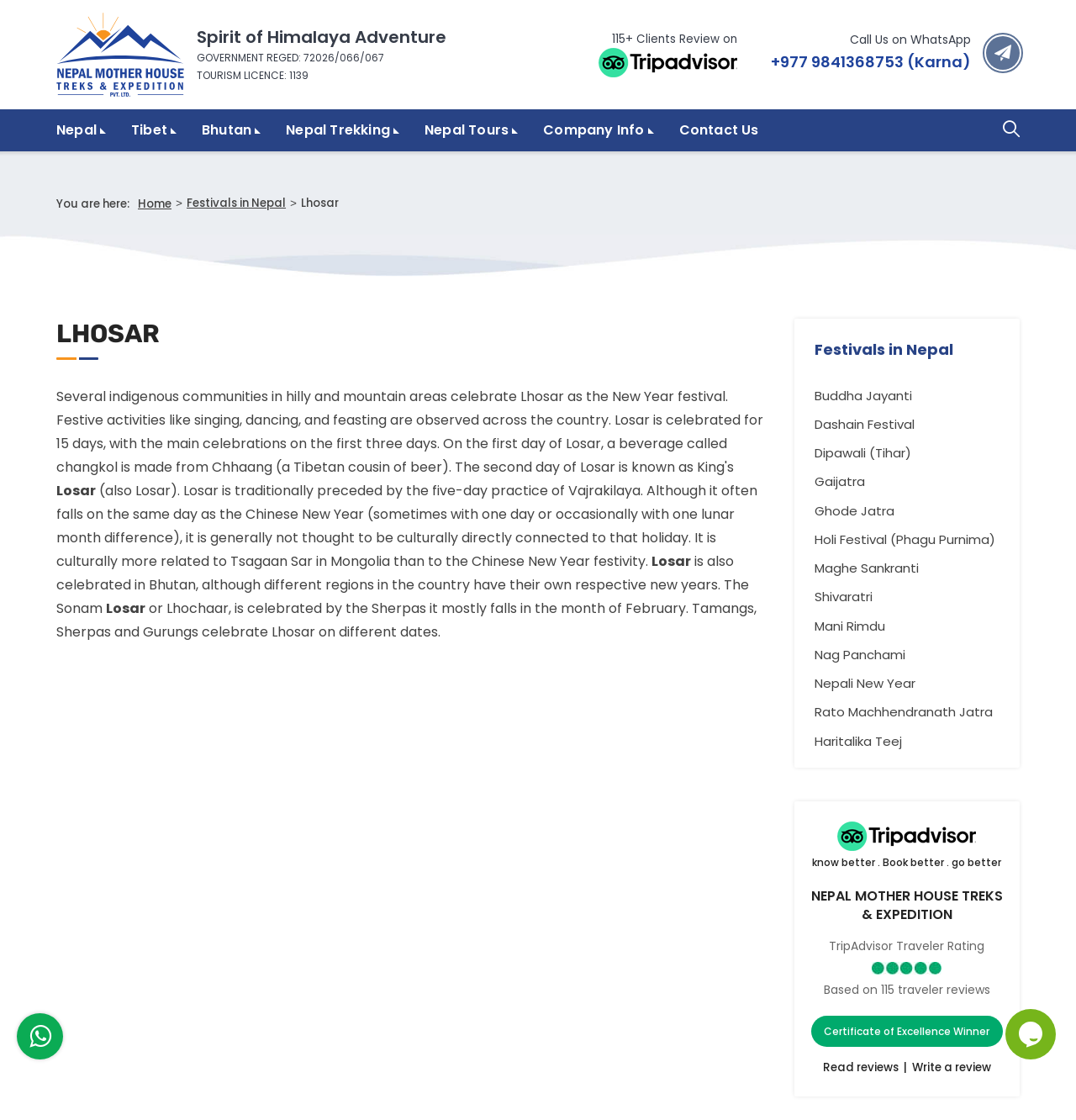Provide an in-depth caption for the elements present on the webpage.

The webpage is about Lhosar festival, a new year celebration of Sherpa, Tamang, and Gurung communities in Nepal. At the top, there is a logo of Nepal Mother House Treks & Expedition Pvt. Ltd. with a link to the company's website. Below the logo, there is a heading "Spirit of Himalaya Adventure" followed by some company information, including government registration and tourism license numbers.

On the top-right corner, there are several buttons for navigating to different pages, including Nepal, Tibet, Bhutan, Nepal Trekking, Nepal Tours, and Company Info. Next to these buttons, there is a link to contact the company and a search icon.

Below the navigation buttons, there is a section about Lhosar festival, which includes a heading, an article, and some links to other festivals in Nepal. The article provides information about the festival, including its cultural significance and how it is celebrated in different regions.

On the right side of the page, there is a section with links to various festivals in Nepal, including Buddha Jayanti, Dashain Festival, and Holi Festival. Below this section, there is a TripAdvisor widget with a rating and links to read reviews and write a review.

At the bottom of the page, there is a link to WhatsApp and a chat widget iframe. Overall, the webpage provides information about Lhosar festival and Nepal Mother House Treks & Expedition Pvt. Ltd., as well as links to other relevant pages and resources.